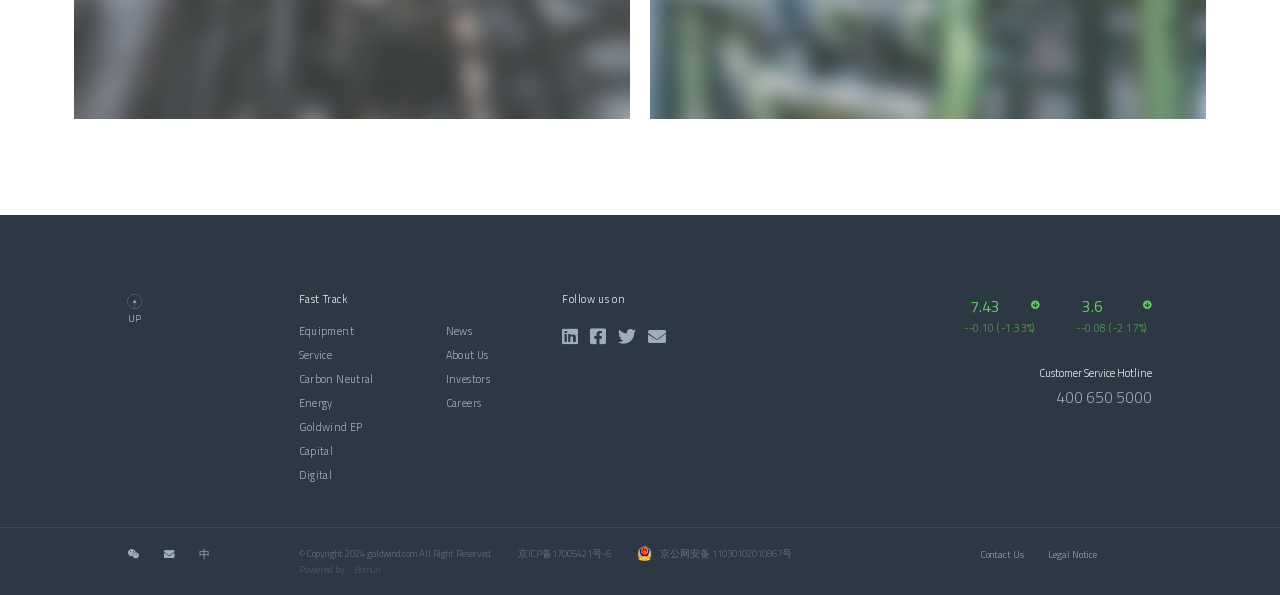Specify the bounding box coordinates of the area that needs to be clicked to achieve the following instruction: "Follow on Facebook".

[0.439, 0.527, 0.452, 0.572]